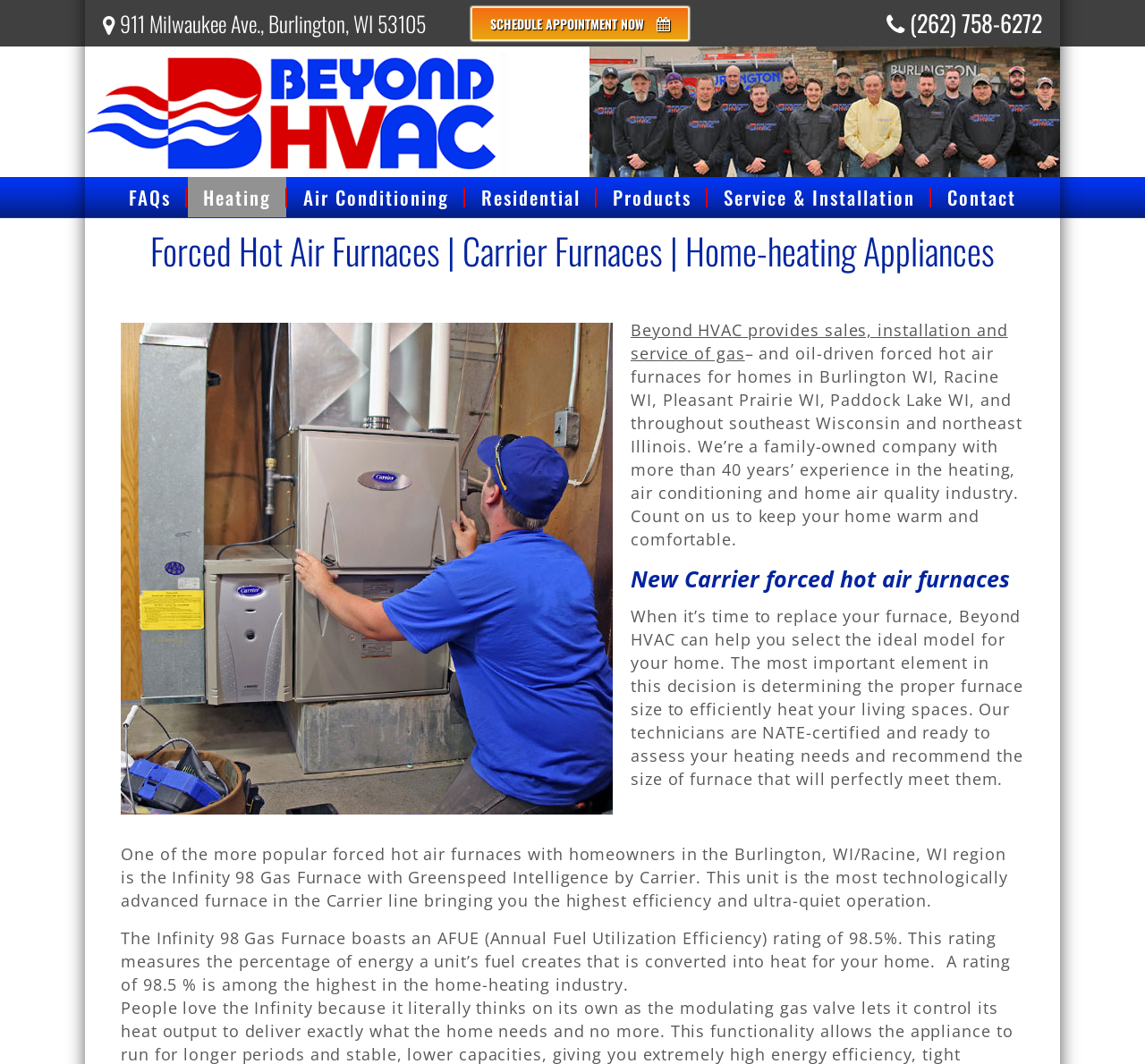What type of furnaces does the company provide?
Using the information from the image, give a concise answer in one word or a short phrase.

Gas and oil-driven forced hot air furnaces